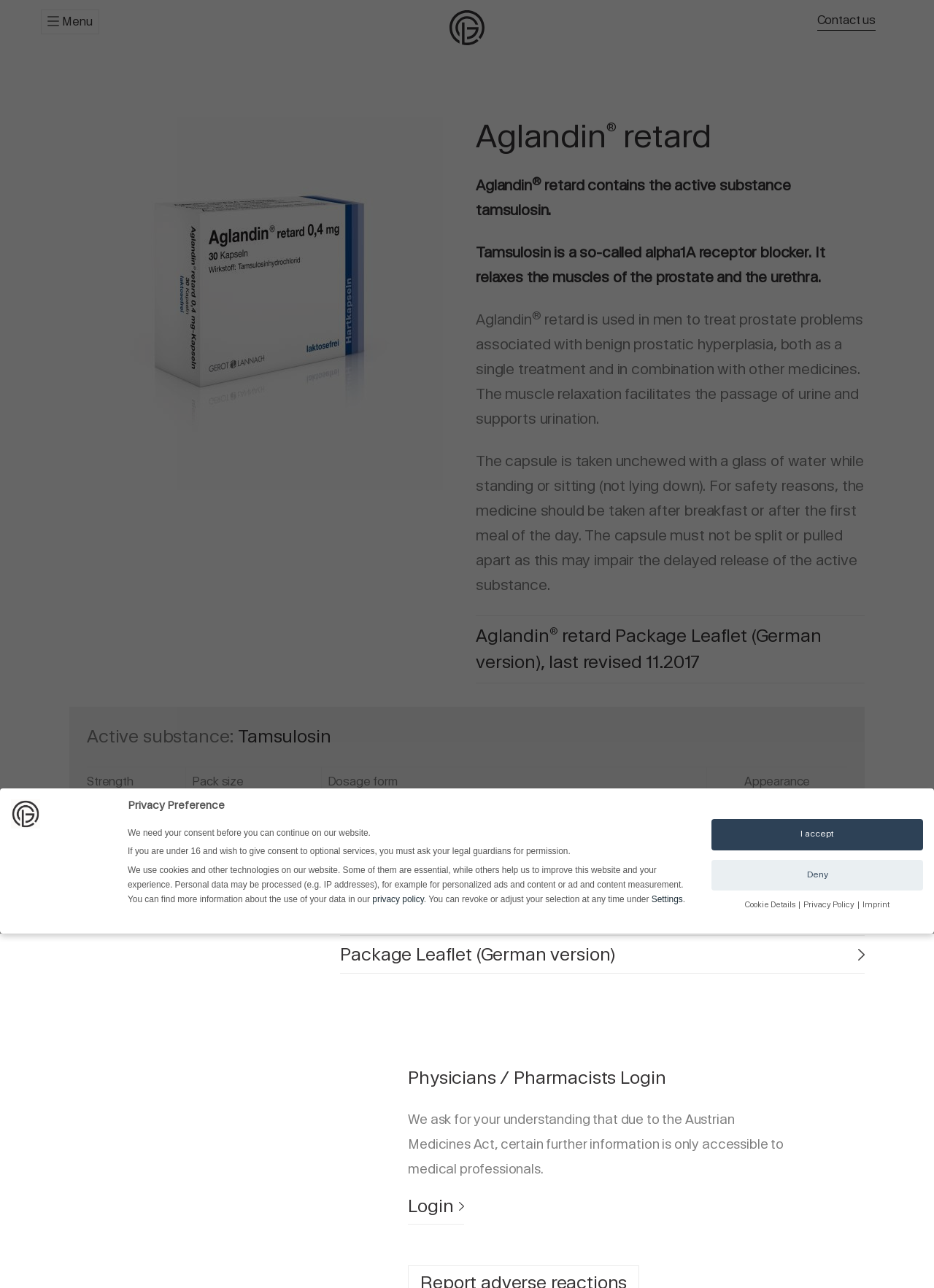Identify the bounding box coordinates for the UI element described as follows: Imprint. Use the format (top-left x, top-left y, bottom-right x, bottom-right y) and ensure all values are floating point numbers between 0 and 1.

[0.923, 0.699, 0.952, 0.706]